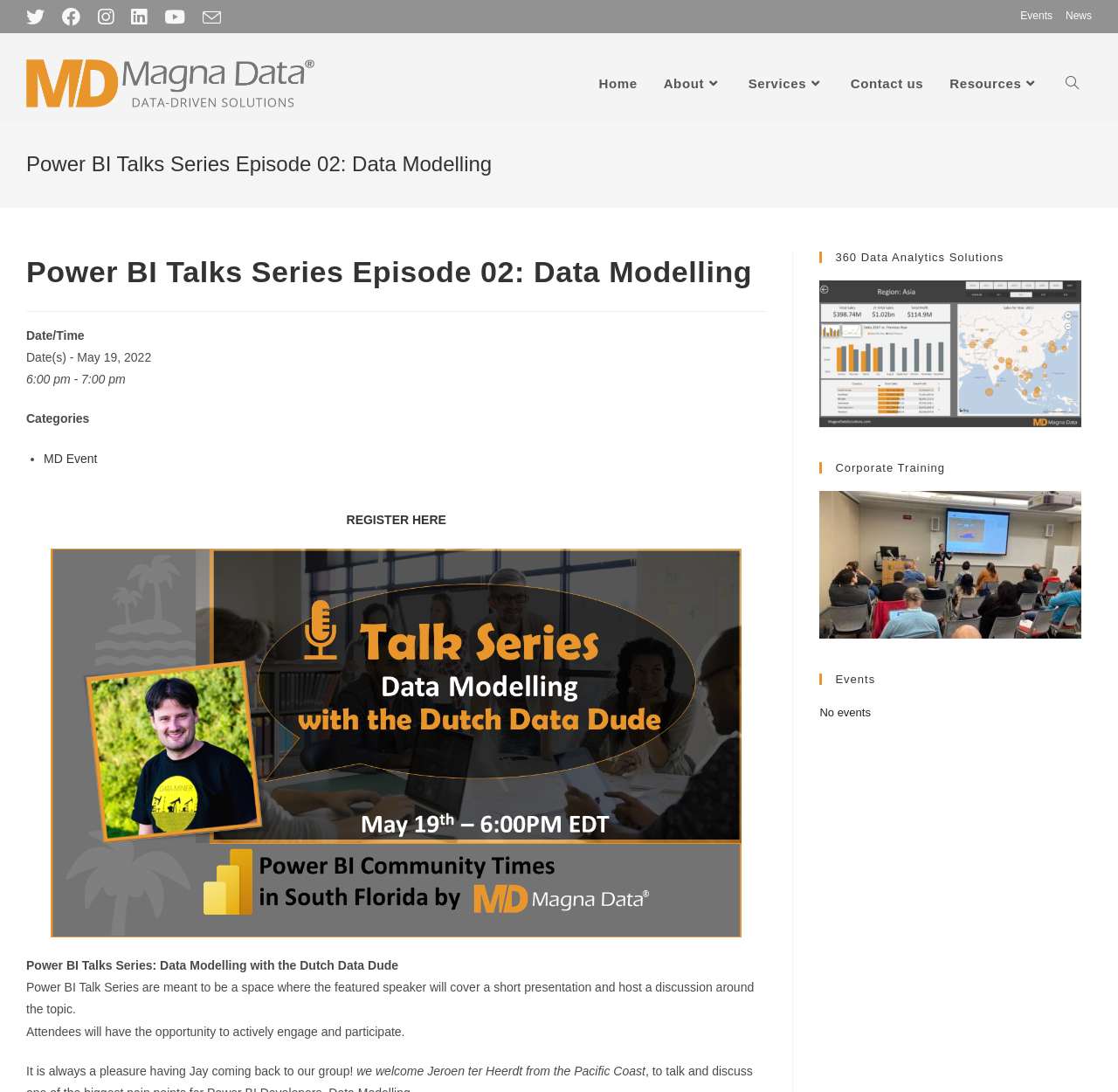Determine the bounding box coordinates for the area that should be clicked to carry out the following instruction: "Click on the 'Events' link".

[0.913, 0.006, 0.941, 0.024]